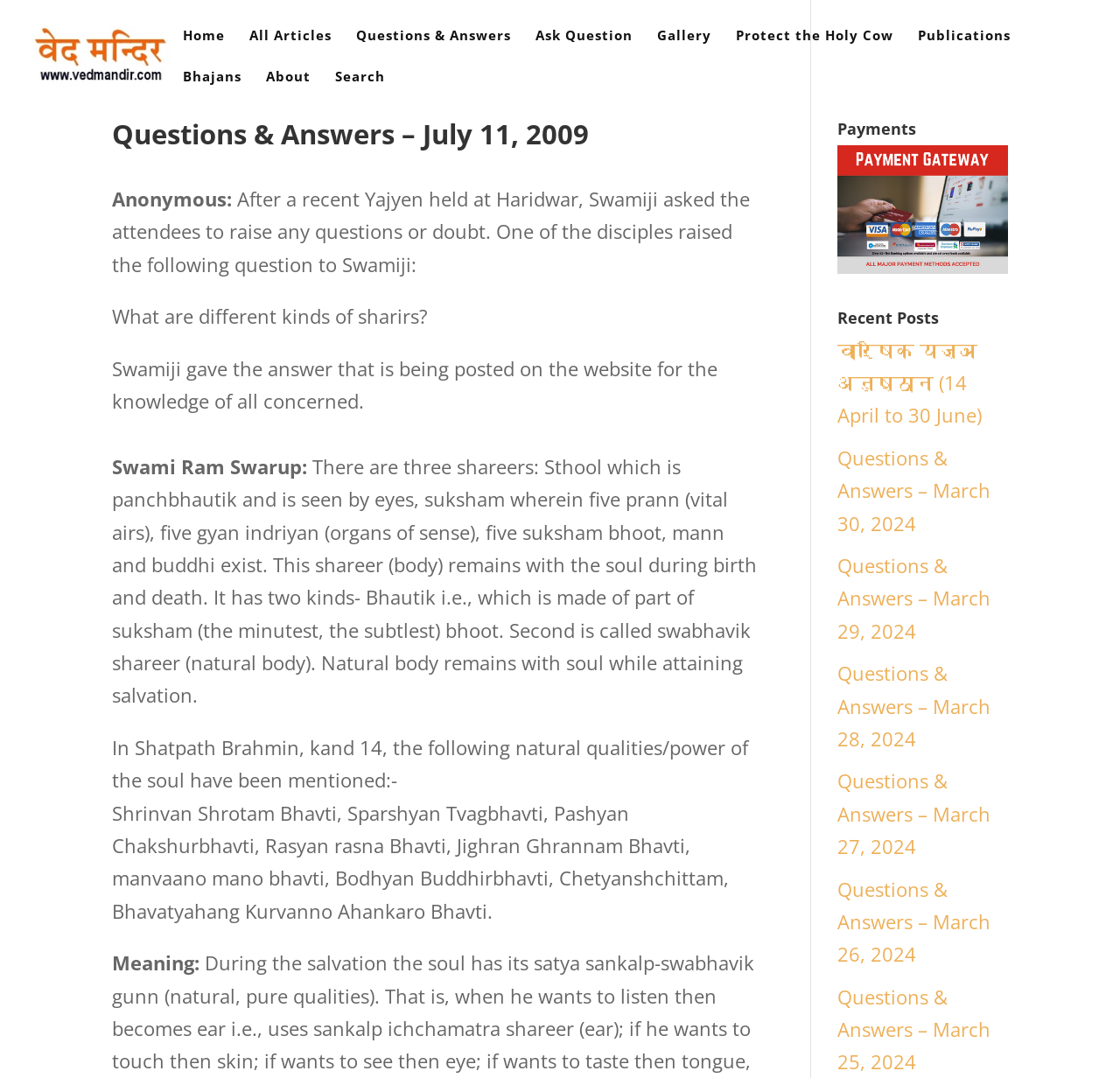Please identify the bounding box coordinates of the element that needs to be clicked to execute the following command: "Click the 'Contact Us' link". Provide the bounding box using four float numbers between 0 and 1, formatted as [left, top, right, bottom].

None